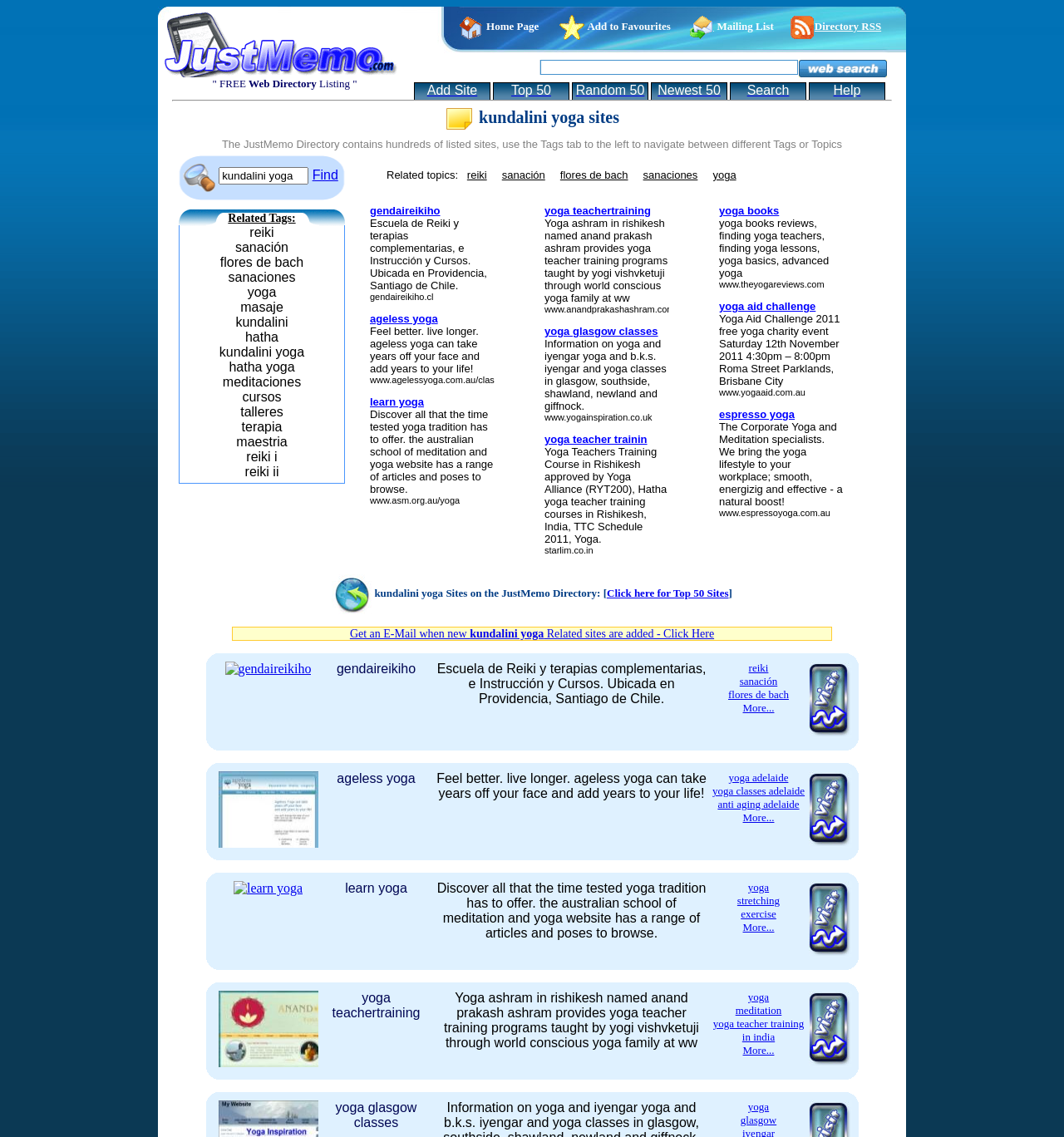Identify the bounding box coordinates of the region that needs to be clicked to carry out this instruction: "Find related tags". Provide these coordinates as four float numbers ranging from 0 to 1, i.e., [left, top, right, bottom].

[0.206, 0.147, 0.29, 0.162]